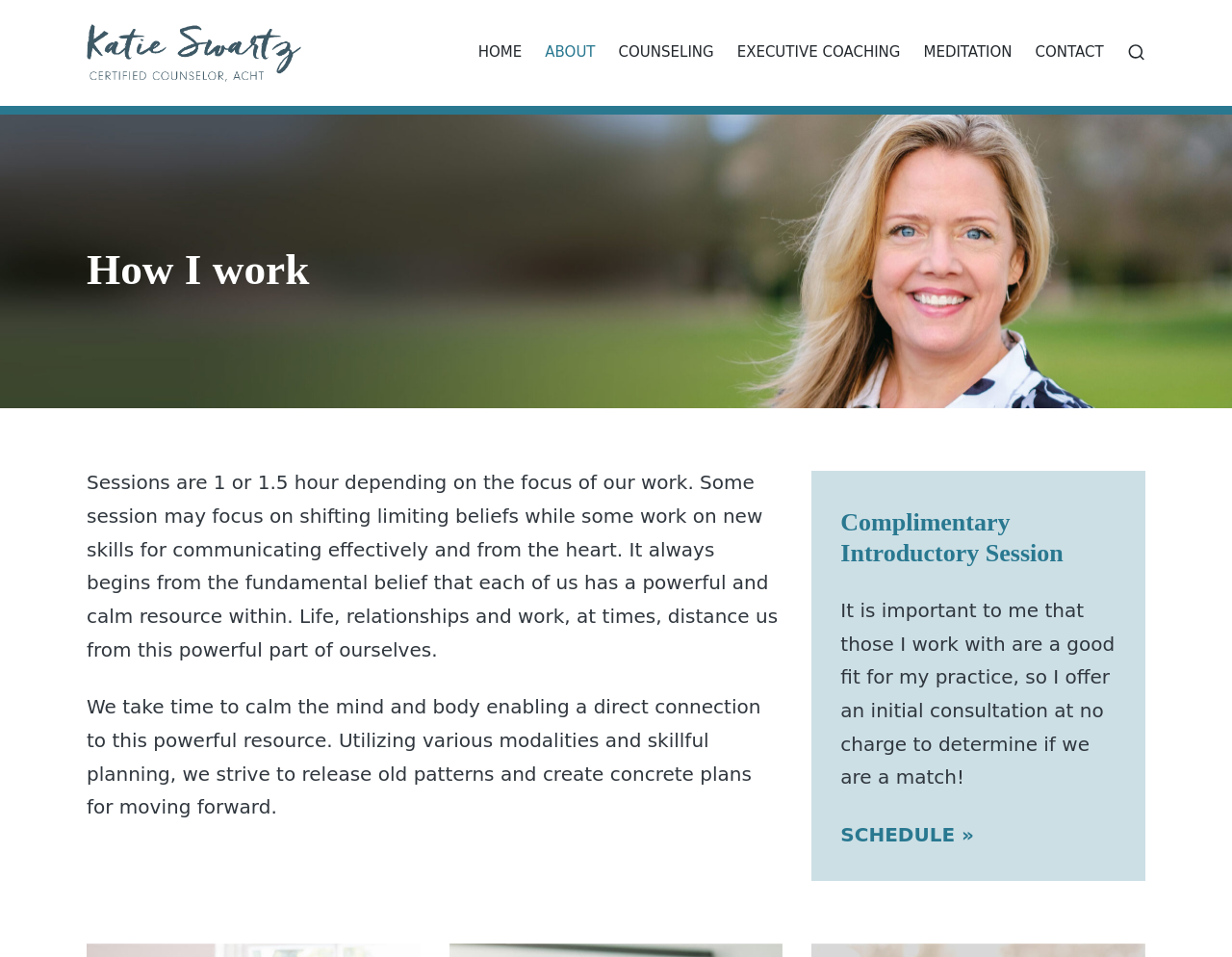Answer this question in one word or a short phrase: What is the name of the section that describes Katie Swartz's work process?

How I work